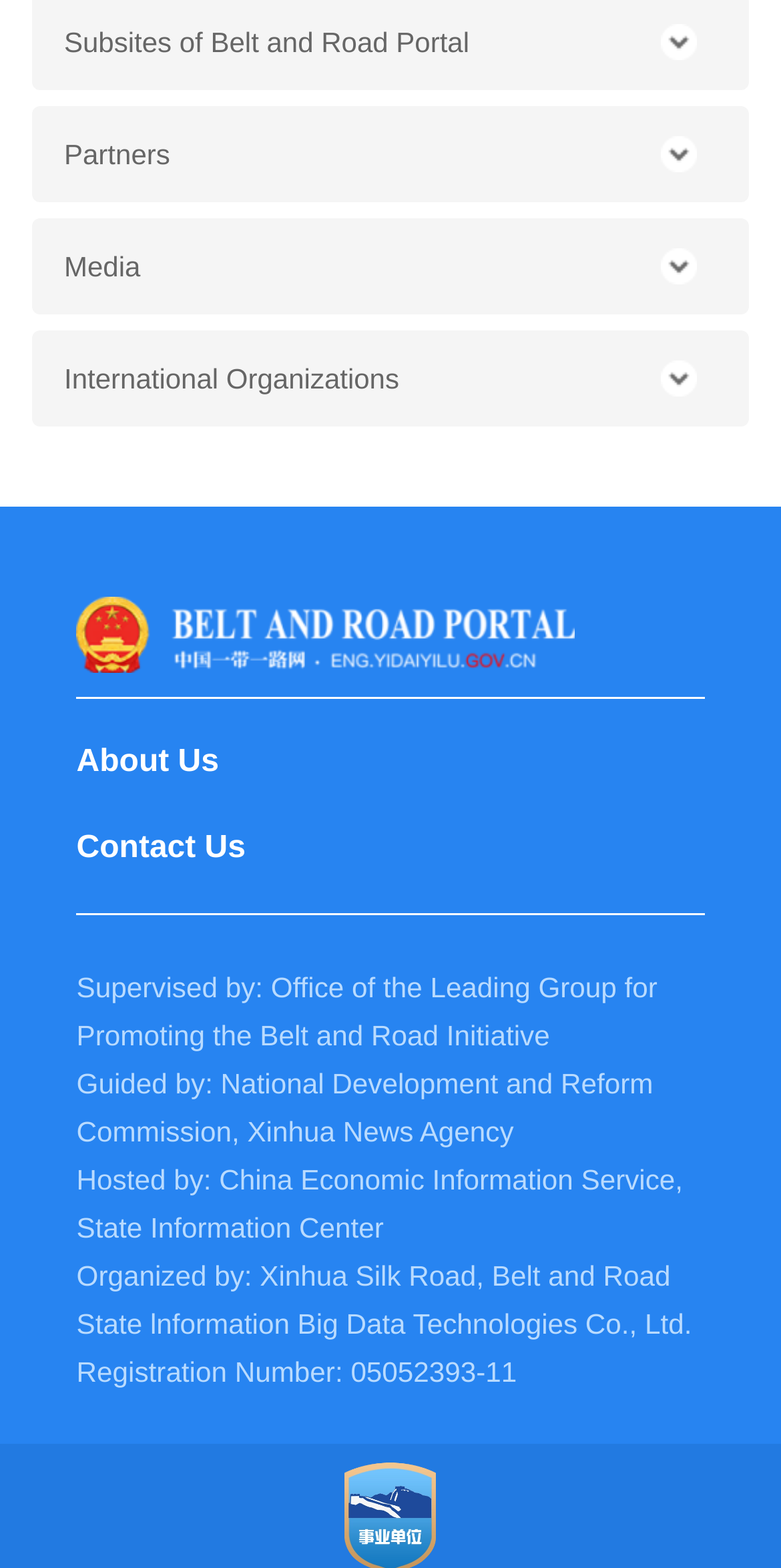From the image, can you give a detailed response to the question below:
What is the registration number of the website?

The link element with the text 'Registration Number: 05052393-11' provides the registration number of the website.